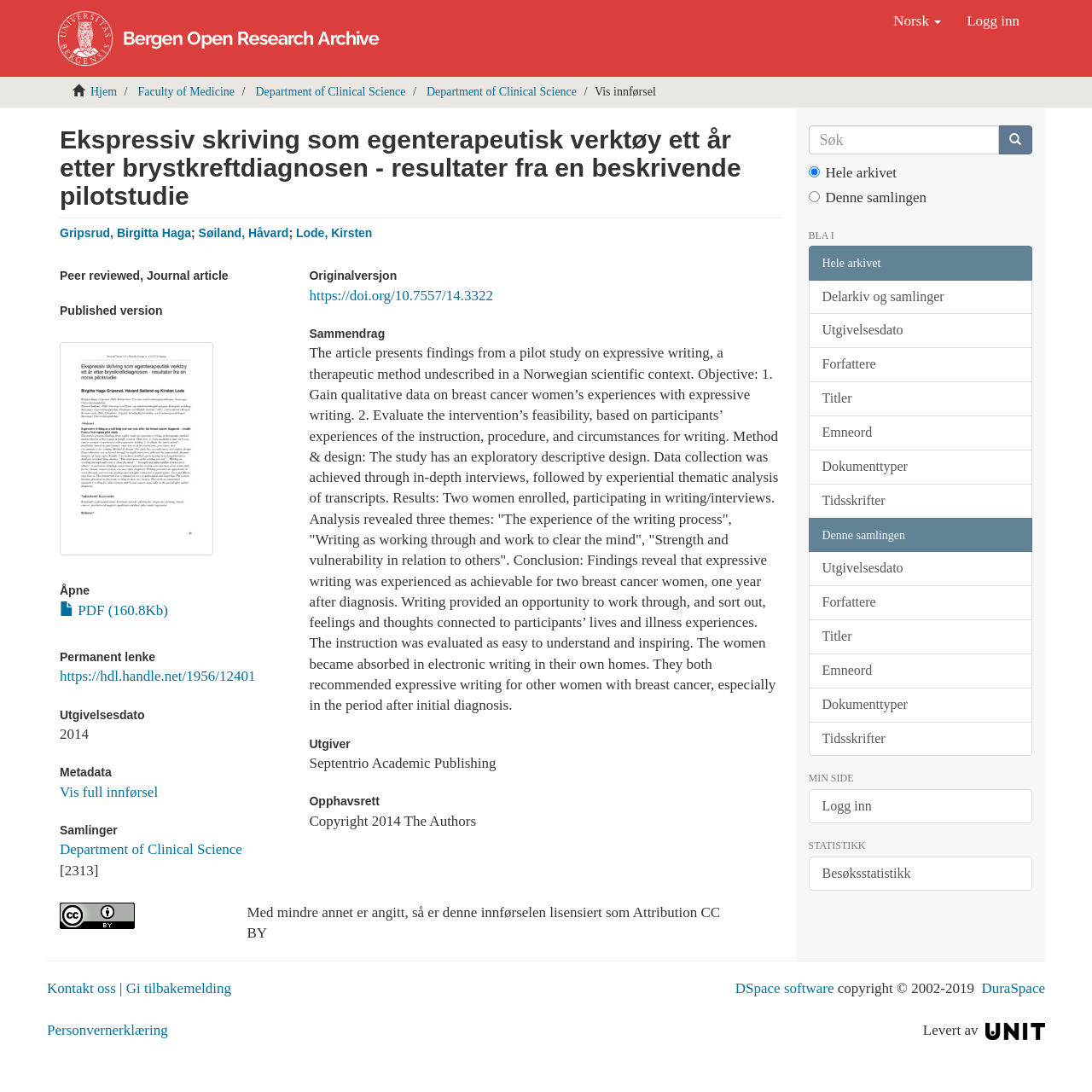Identify the bounding box coordinates of the clickable region to carry out the given instruction: "Click the 'Hjem' link".

[0.083, 0.078, 0.107, 0.09]